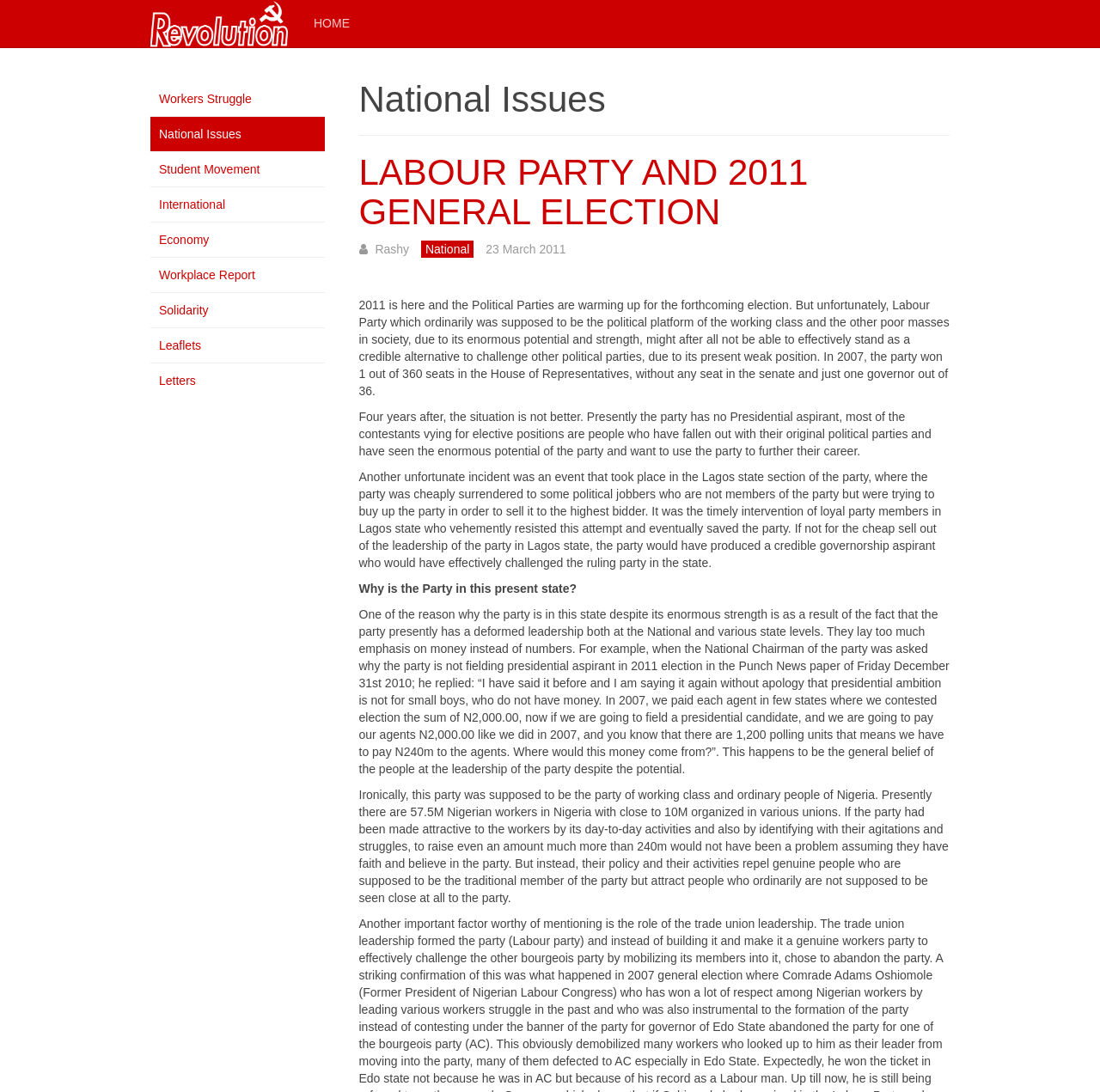Locate the bounding box coordinates of the element I should click to achieve the following instruction: "Click on the 'National Issues' heading".

[0.326, 0.075, 0.863, 0.108]